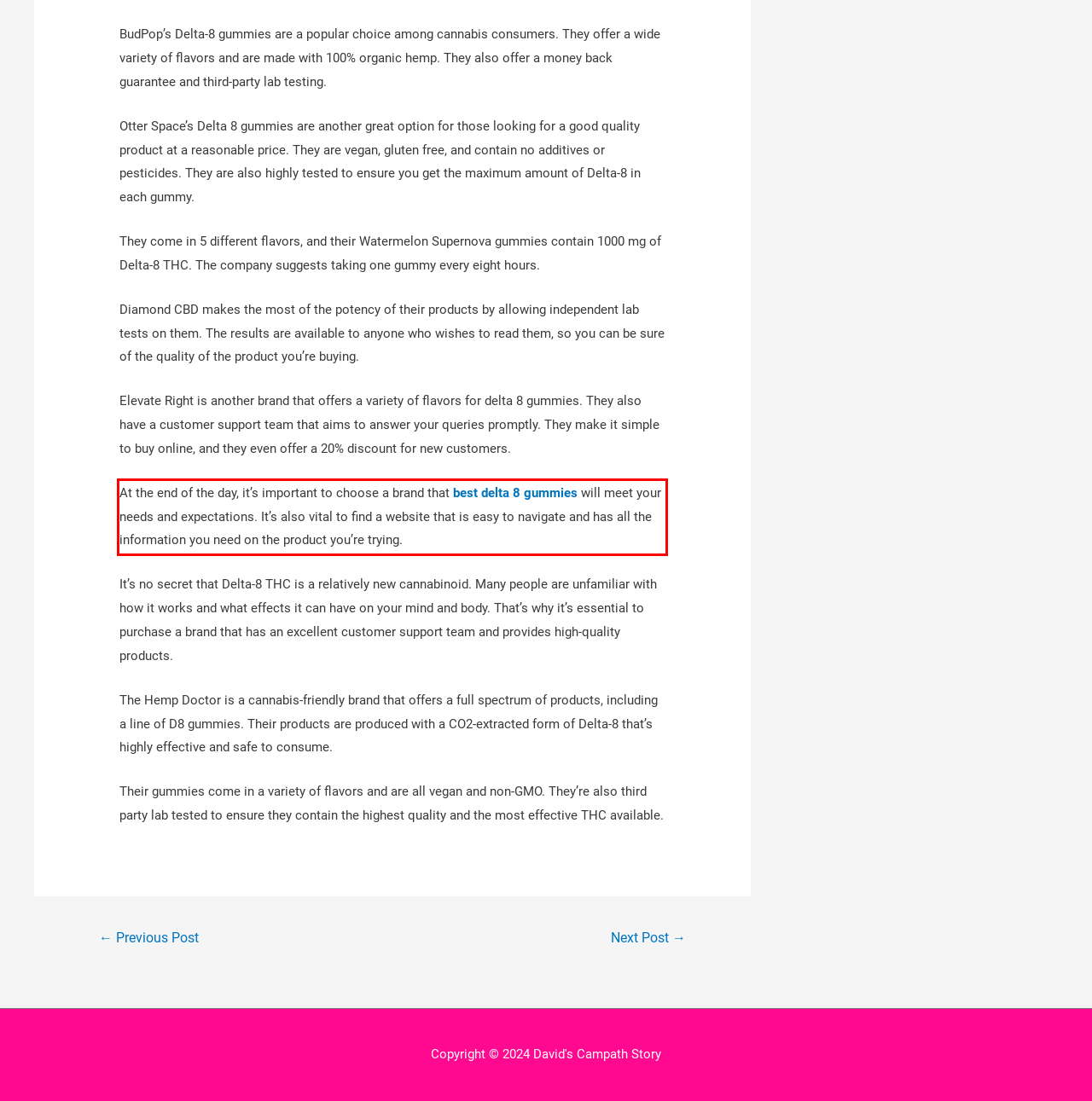Review the screenshot of the webpage and recognize the text inside the red rectangle bounding box. Provide the extracted text content.

At the end of the day, it’s important to choose a brand that best delta 8 gummies will meet your needs and expectations. It’s also vital to find a website that is easy to navigate and has all the information you need on the product you’re trying.